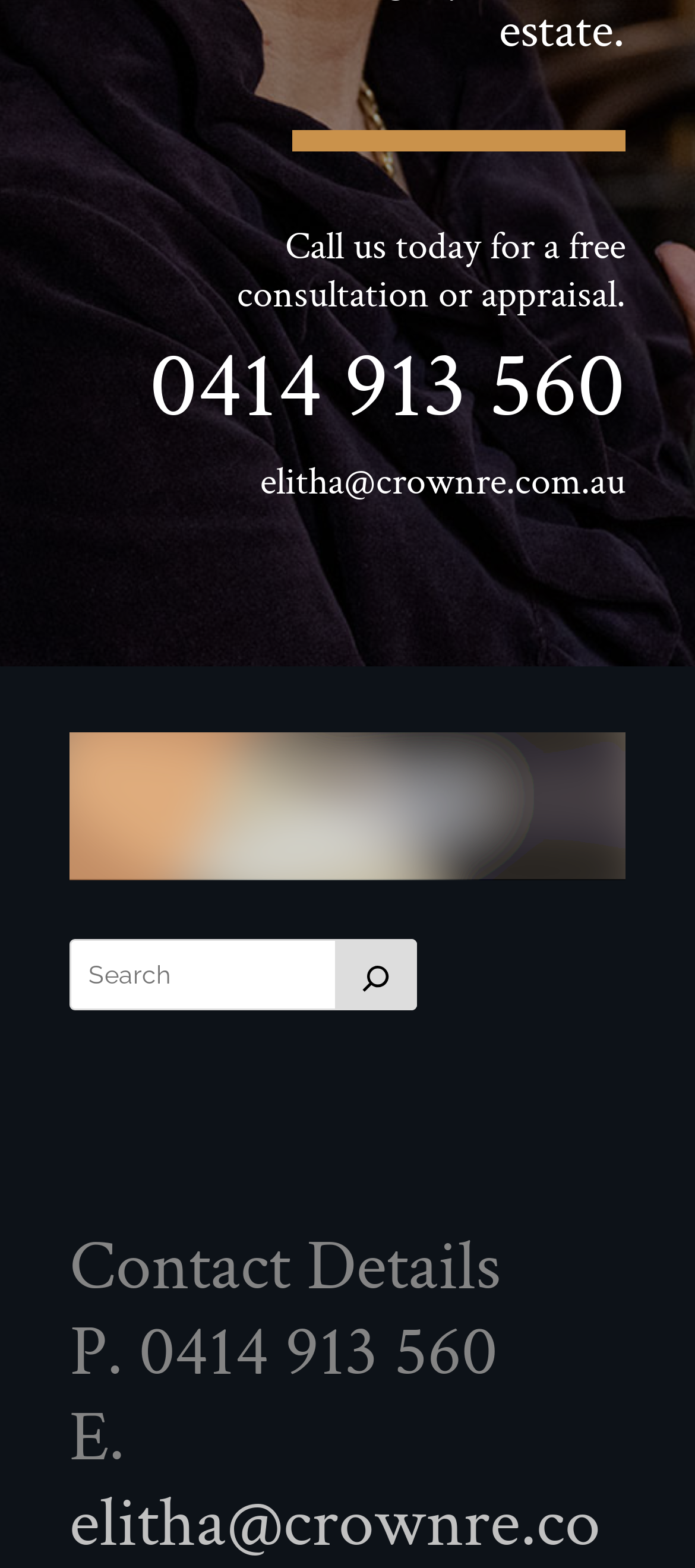Given the following UI element description: "elitha@crownre.com.au", find the bounding box coordinates in the webpage screenshot.

[0.374, 0.29, 0.9, 0.323]